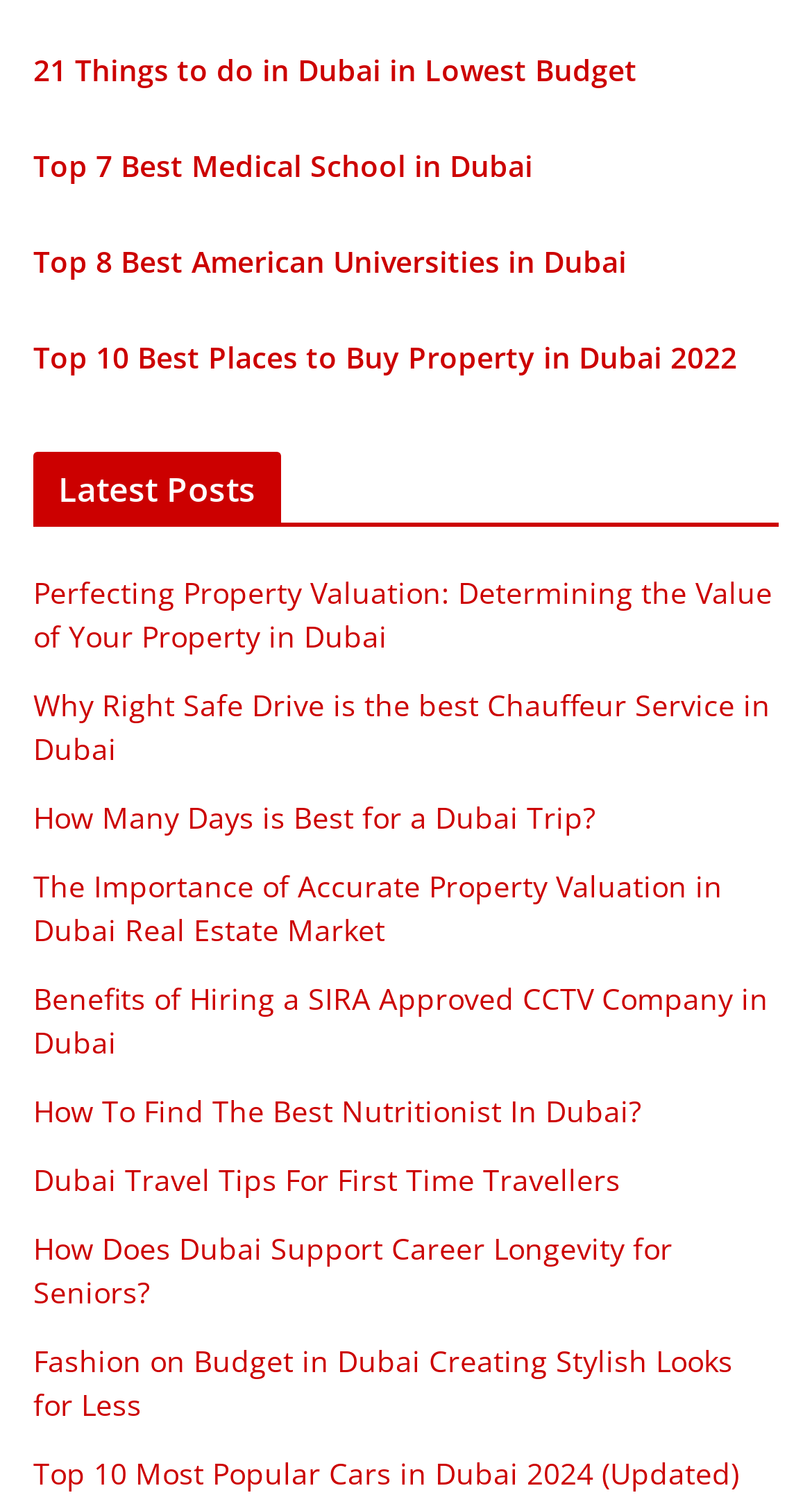Kindly determine the bounding box coordinates for the area that needs to be clicked to execute this instruction: "Find out how to determine the value of your property in Dubai".

[0.041, 0.381, 0.951, 0.437]